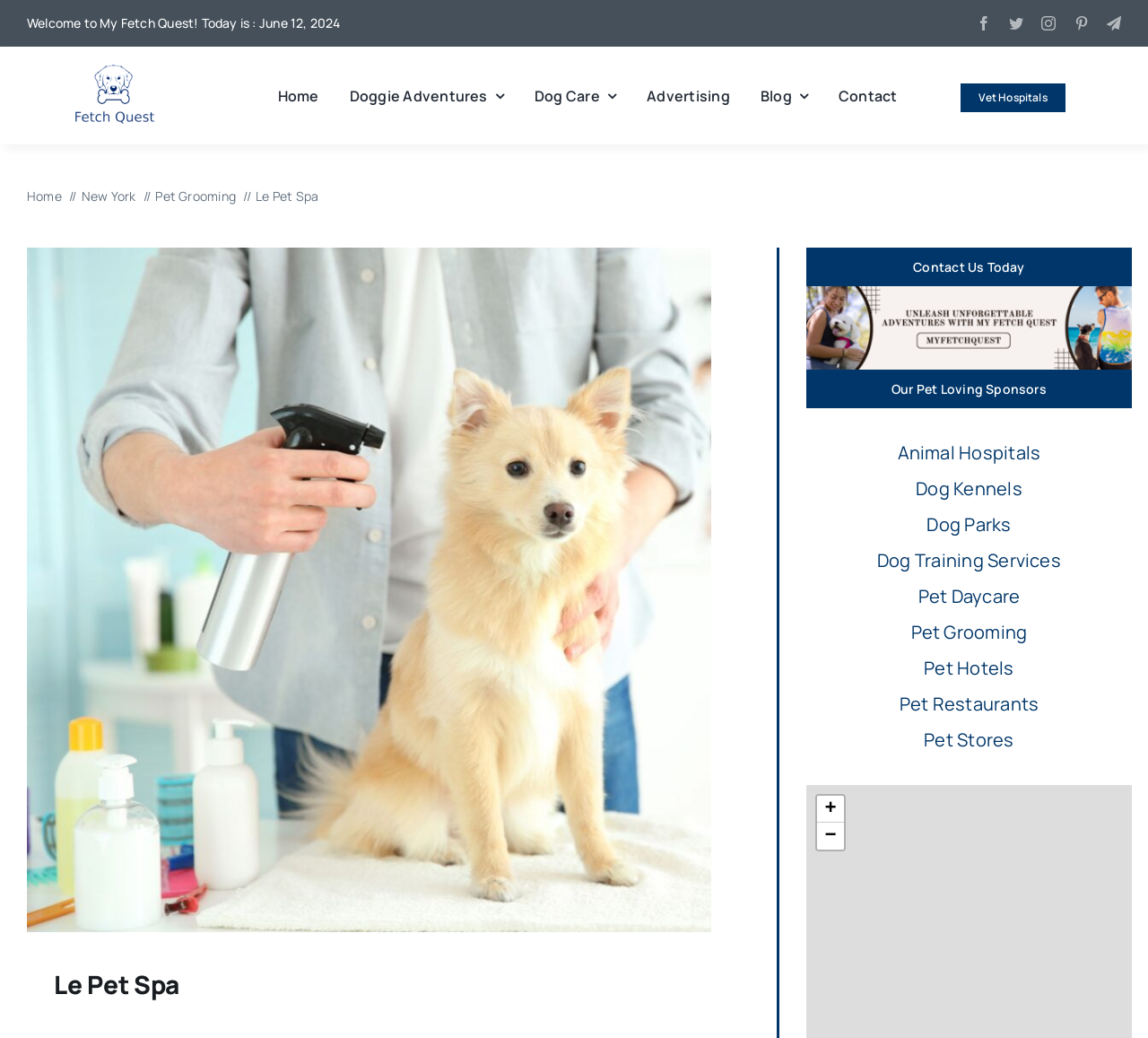Please reply to the following question using a single word or phrase: 
What type of content is available in the 'Doggie Adventures' section?

Unknown